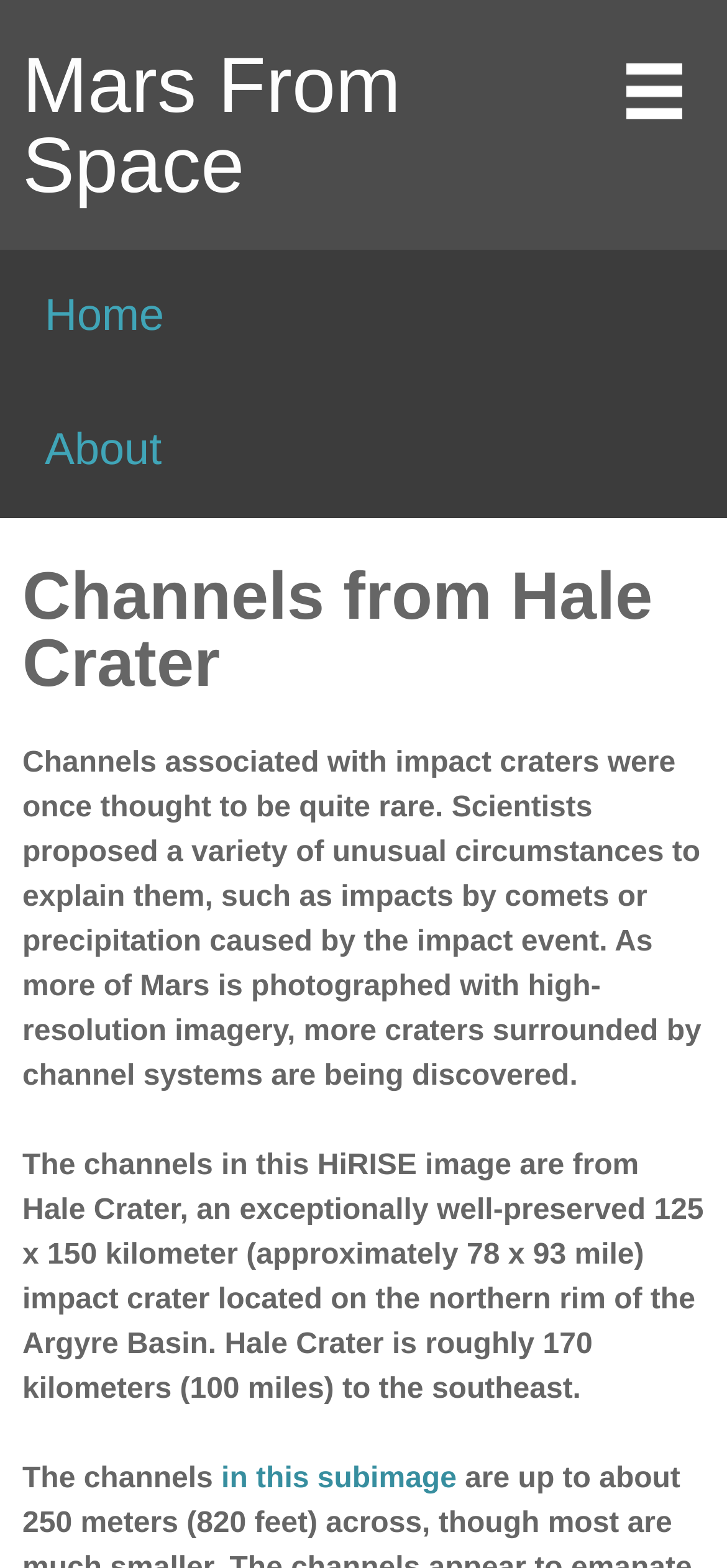What type of image is shown on the webpage?
Please provide a single word or phrase as your answer based on the image.

HiRISE image